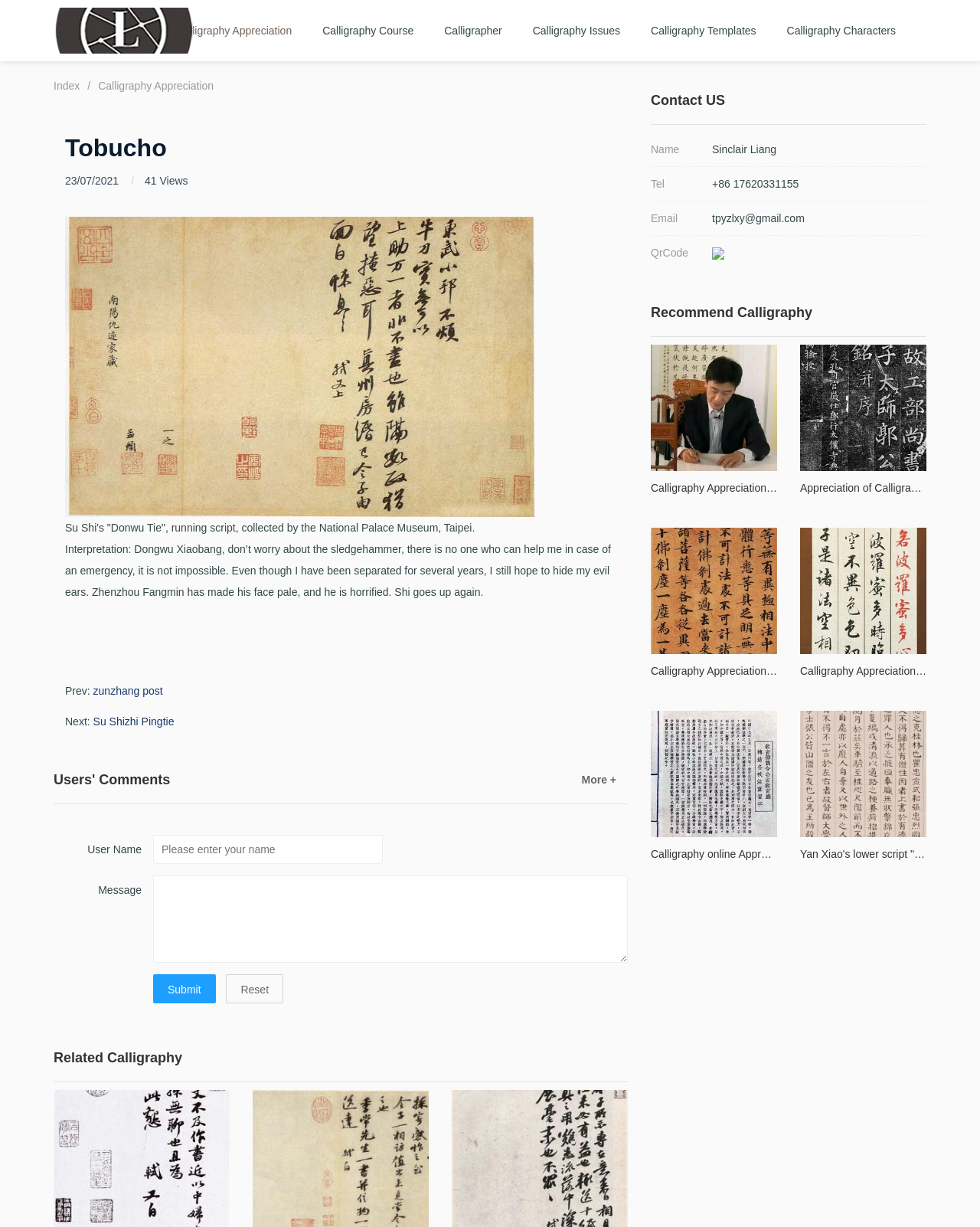Identify the bounding box coordinates of the region that should be clicked to execute the following instruction: "Submit a message".

[0.156, 0.794, 0.22, 0.818]